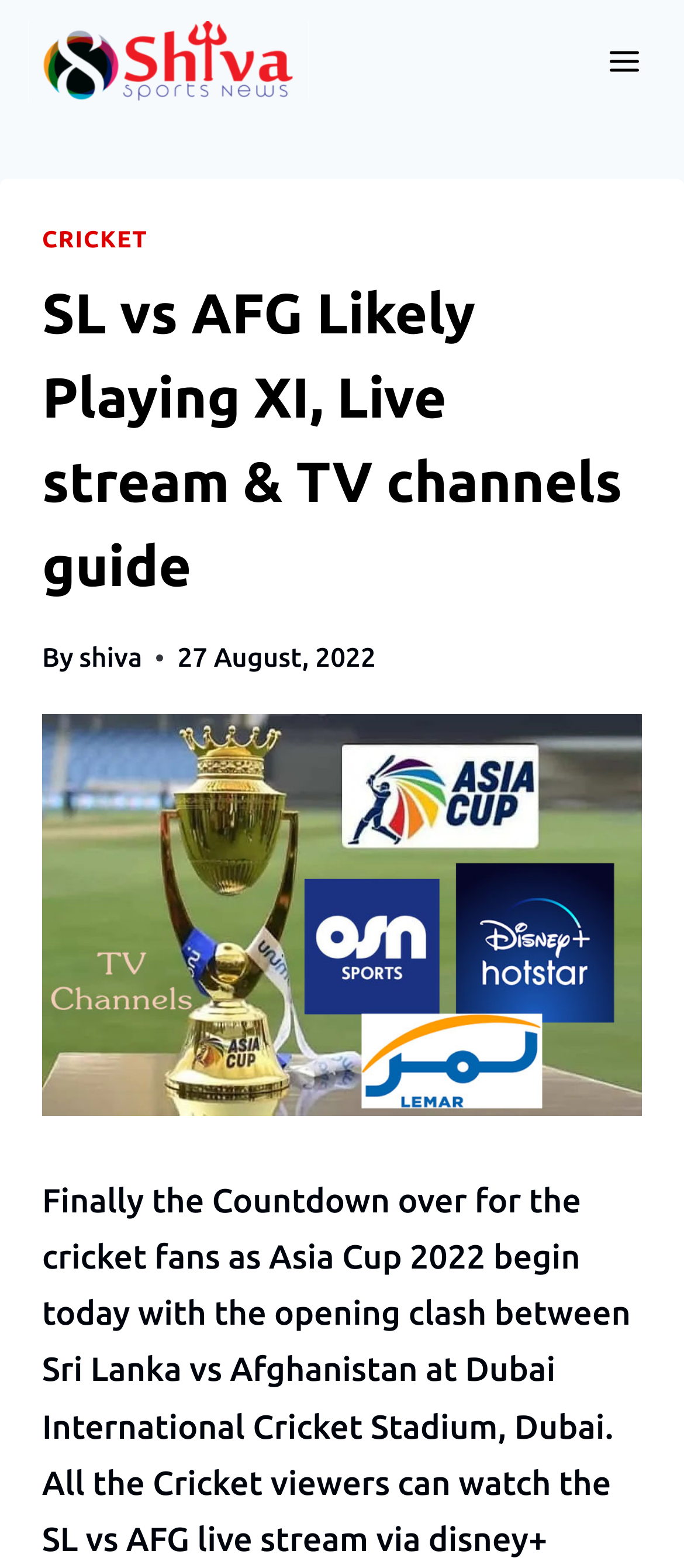What is the type of content on this webpage?
Using the image as a reference, give a one-word or short phrase answer.

Sports news